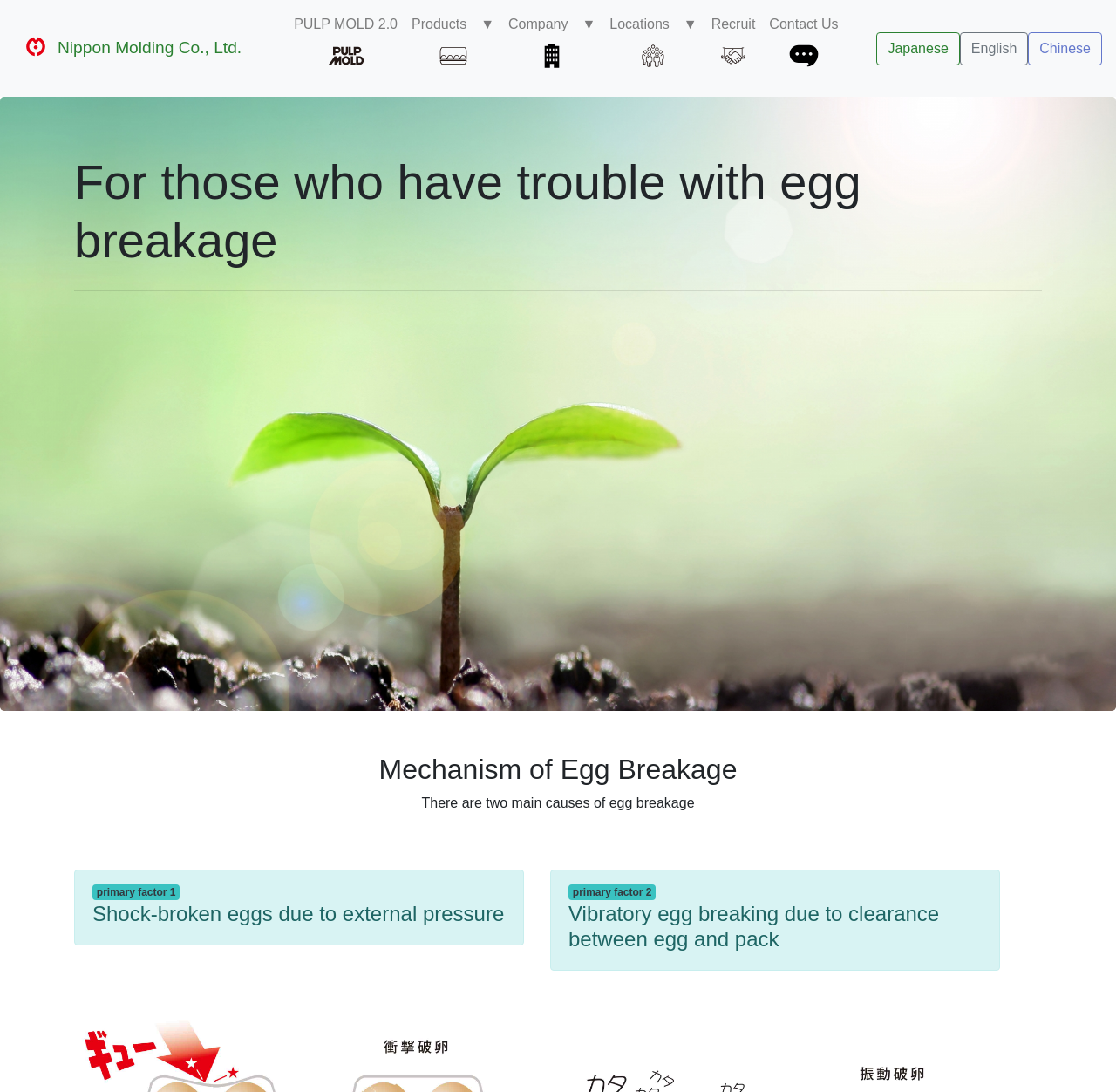Identify the bounding box coordinates of the clickable region to carry out the given instruction: "Read about primary factor 1".

[0.087, 0.812, 0.157, 0.823]